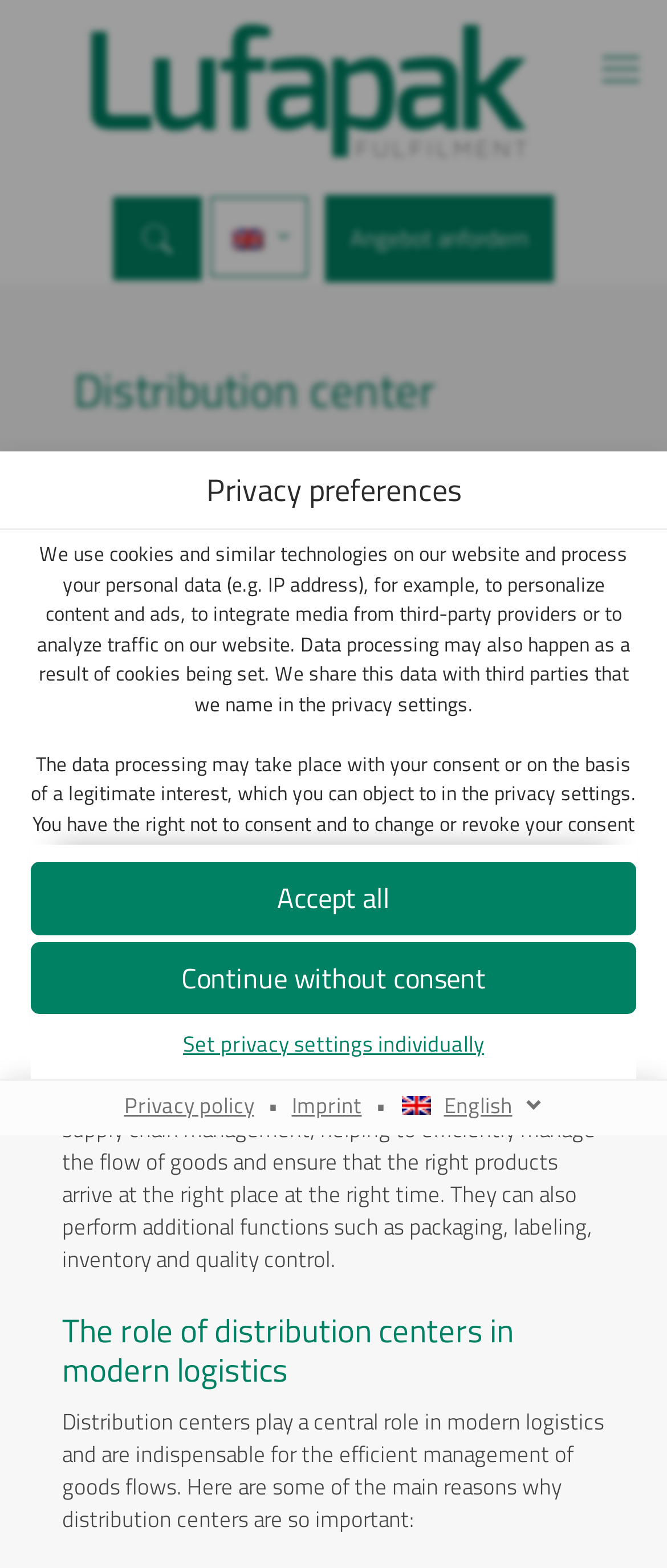Look at the image and answer the question in detail:
What is the name of the policy that can be visited for more information on data use?

In the privacy preferences section, there is a link to the privacy policy, which suggests that this is the policy that provides more information on how data is used on the website.